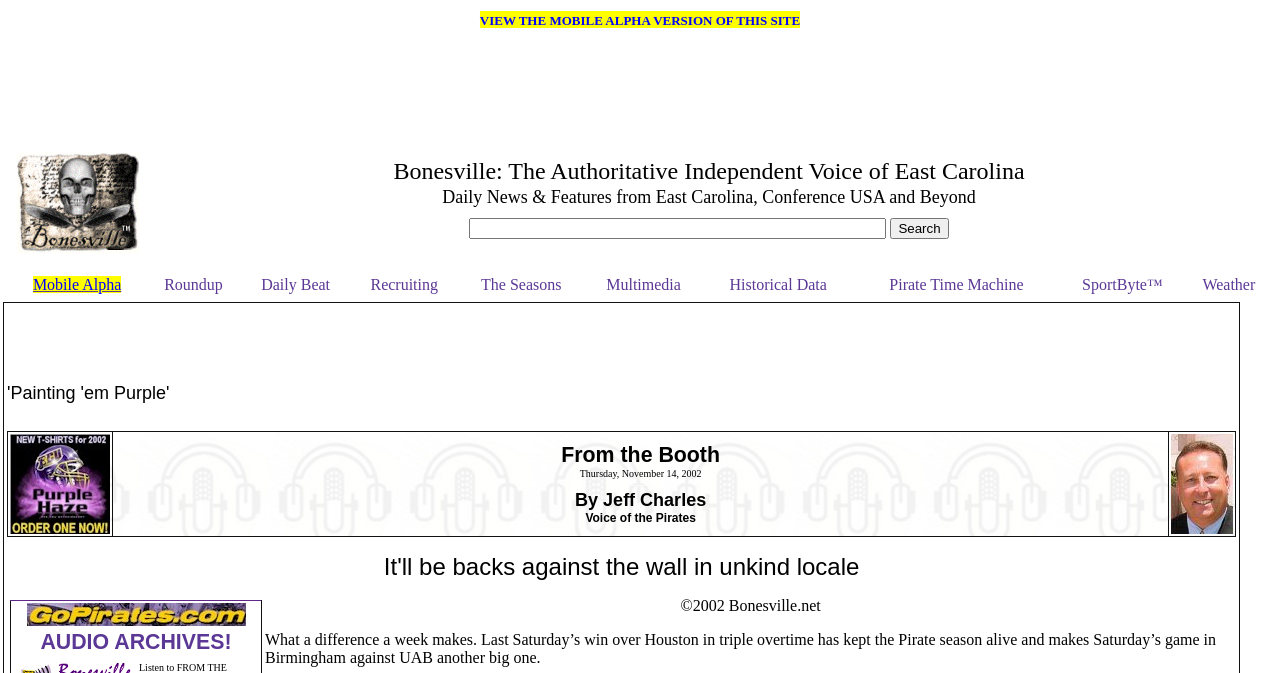Could you indicate the bounding box coordinates of the region to click in order to complete this instruction: "Visit Bonesville".

[0.013, 0.354, 0.109, 0.38]